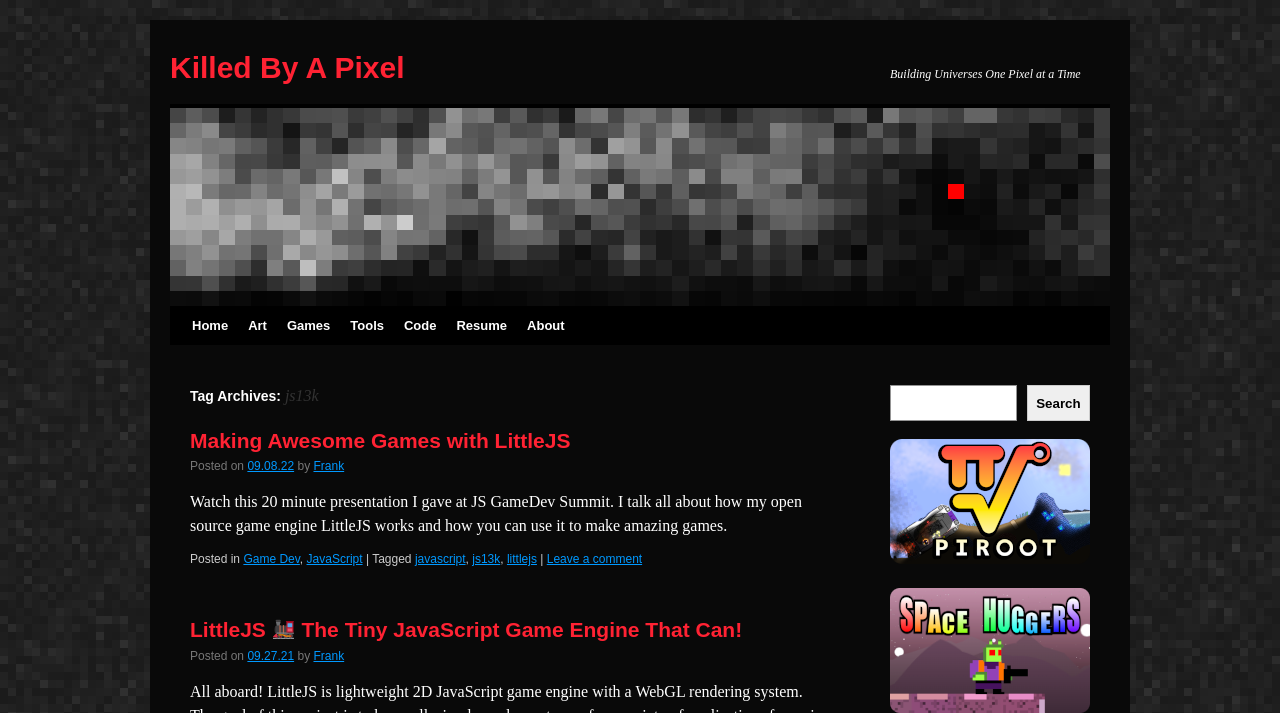What is the name of the author of the articles on this webpage?
From the image, respond with a single word or phrase.

Frank